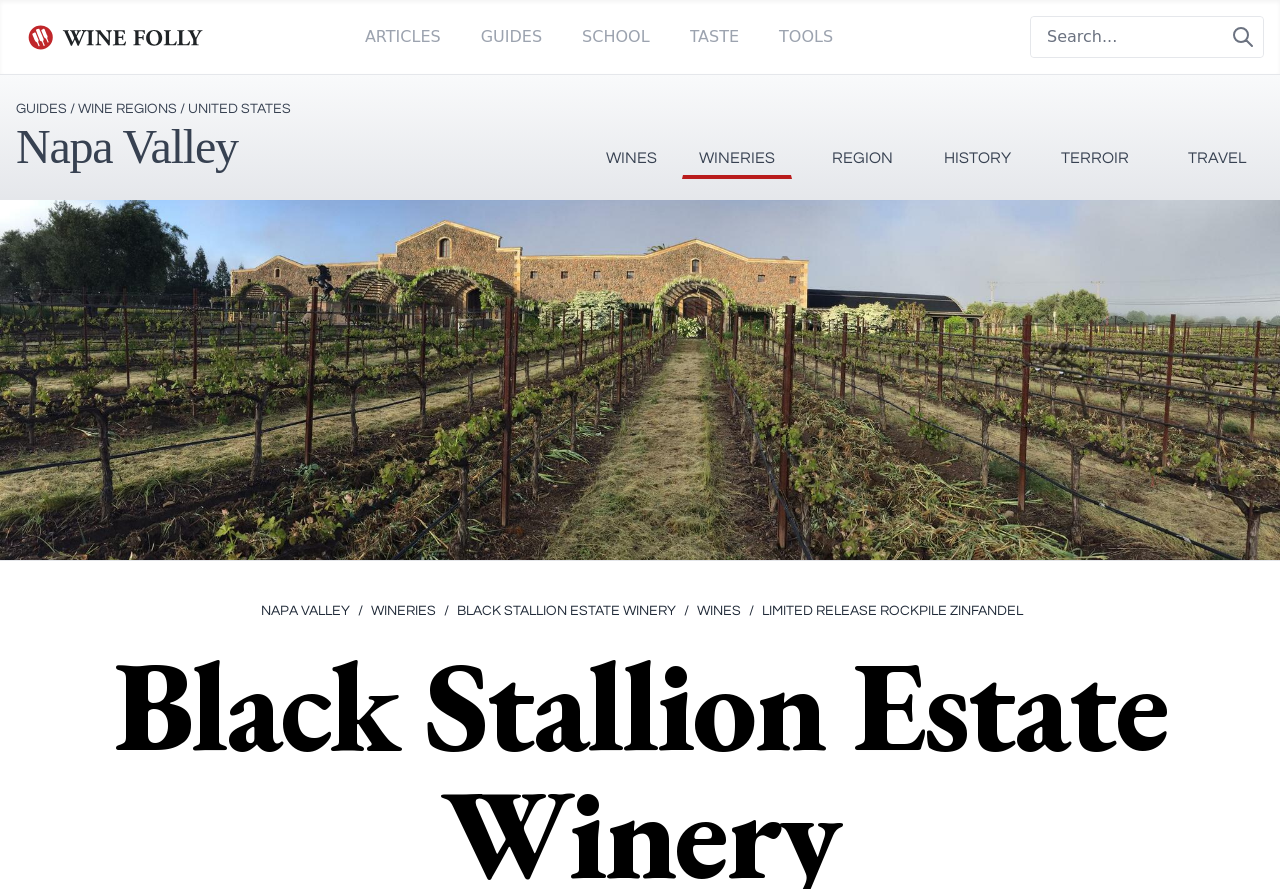Determine the bounding box coordinates of the clickable region to follow the instruction: "Search for wine".

[0.805, 0.019, 0.987, 0.064]